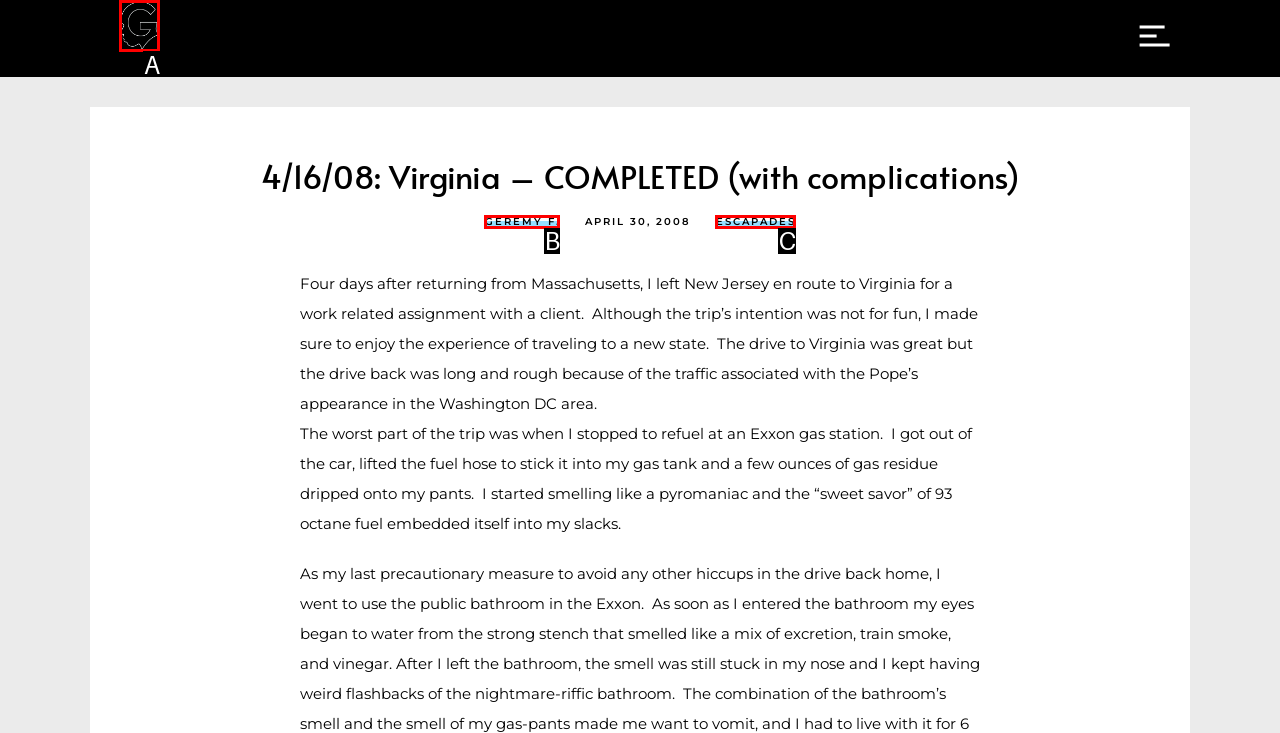Choose the letter of the UI element that aligns with the following description: Geremy F.
State your answer as the letter from the listed options.

B